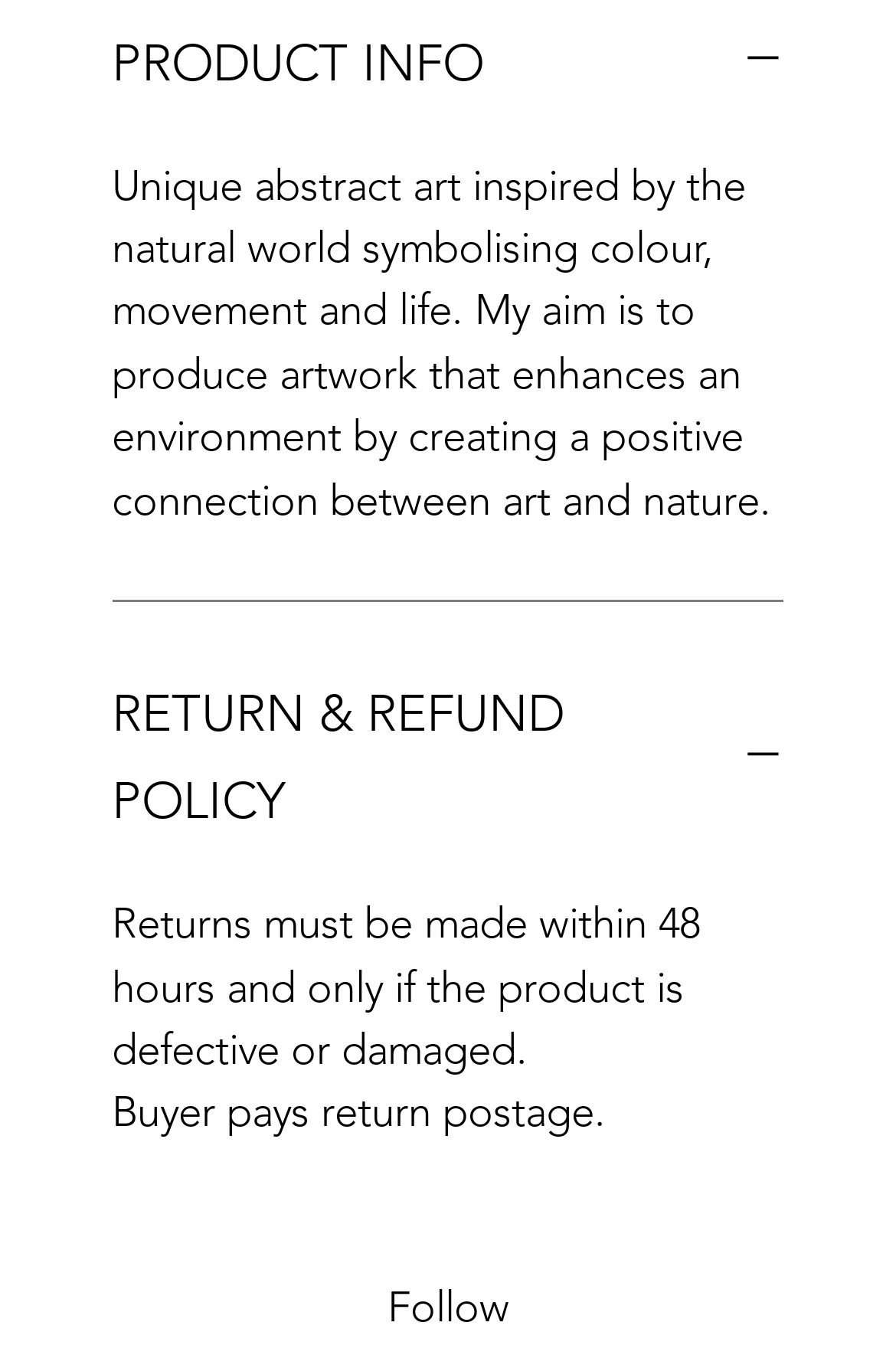How many social media links are available?
By examining the image, provide a one-word or phrase answer.

5